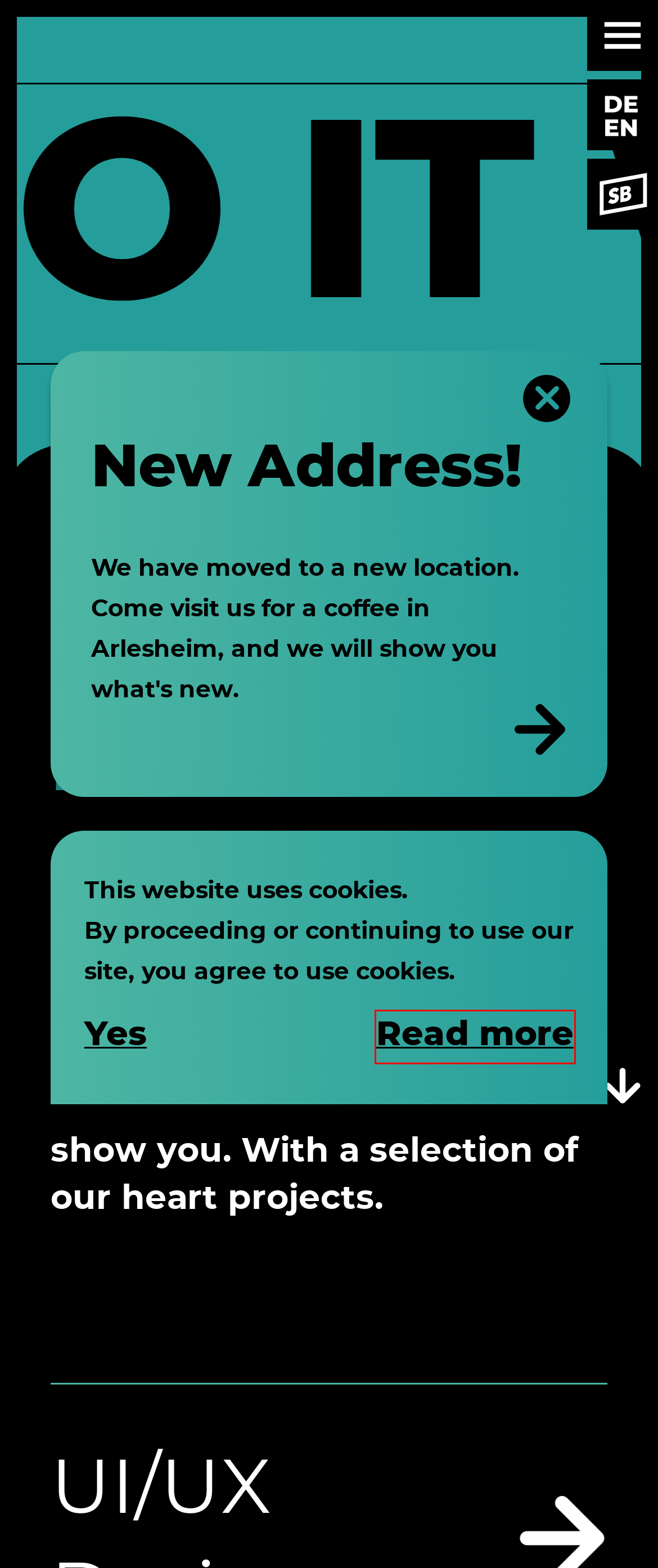Evaluate the webpage screenshot and identify the element within the red bounding box. Select the webpage description that best fits the new webpage after clicking the highlighted element. Here are the candidates:
A. Packaging Design - BAAAM! - Schober Bonina AG
B. UI/UX Design - BAAAM! - Schober Bonina AG
C. BAAAM! - Schober Bonina AG
D. Branding - BAAAM! - Schober Bonina AG
E. Contact - BAAAM! - Schober Bonina AG
F. AGB - BAAAM! - Schober Bonina AG
G. Referenzen - BAAAM! - Schober Bonina AG
H. Creative Marketing - BAAAM! - Schober Bonina AG

F